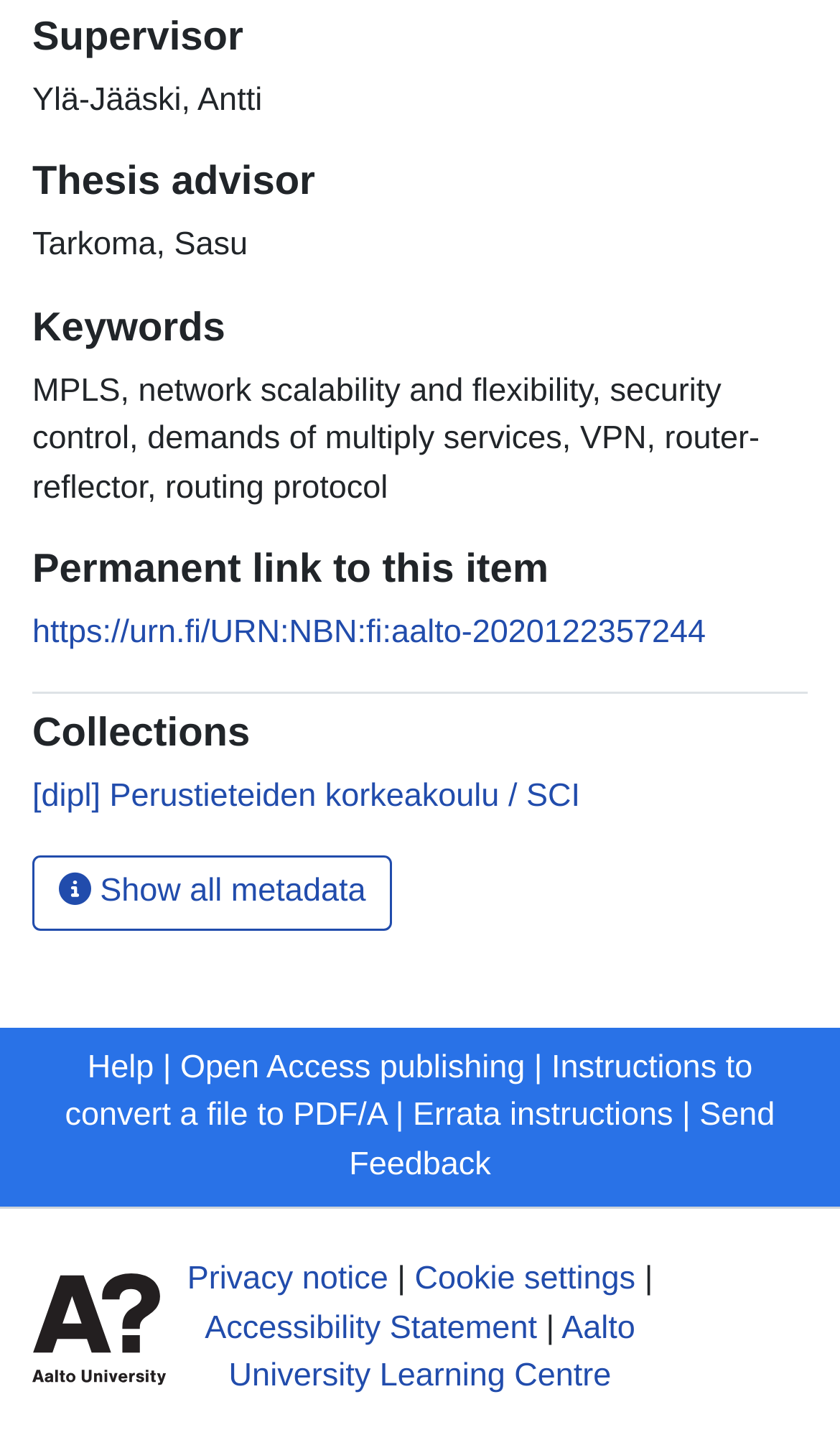Find the bounding box coordinates of the element's region that should be clicked in order to follow the given instruction: "Contact us via email". The coordinates should consist of four float numbers between 0 and 1, i.e., [left, top, right, bottom].

None